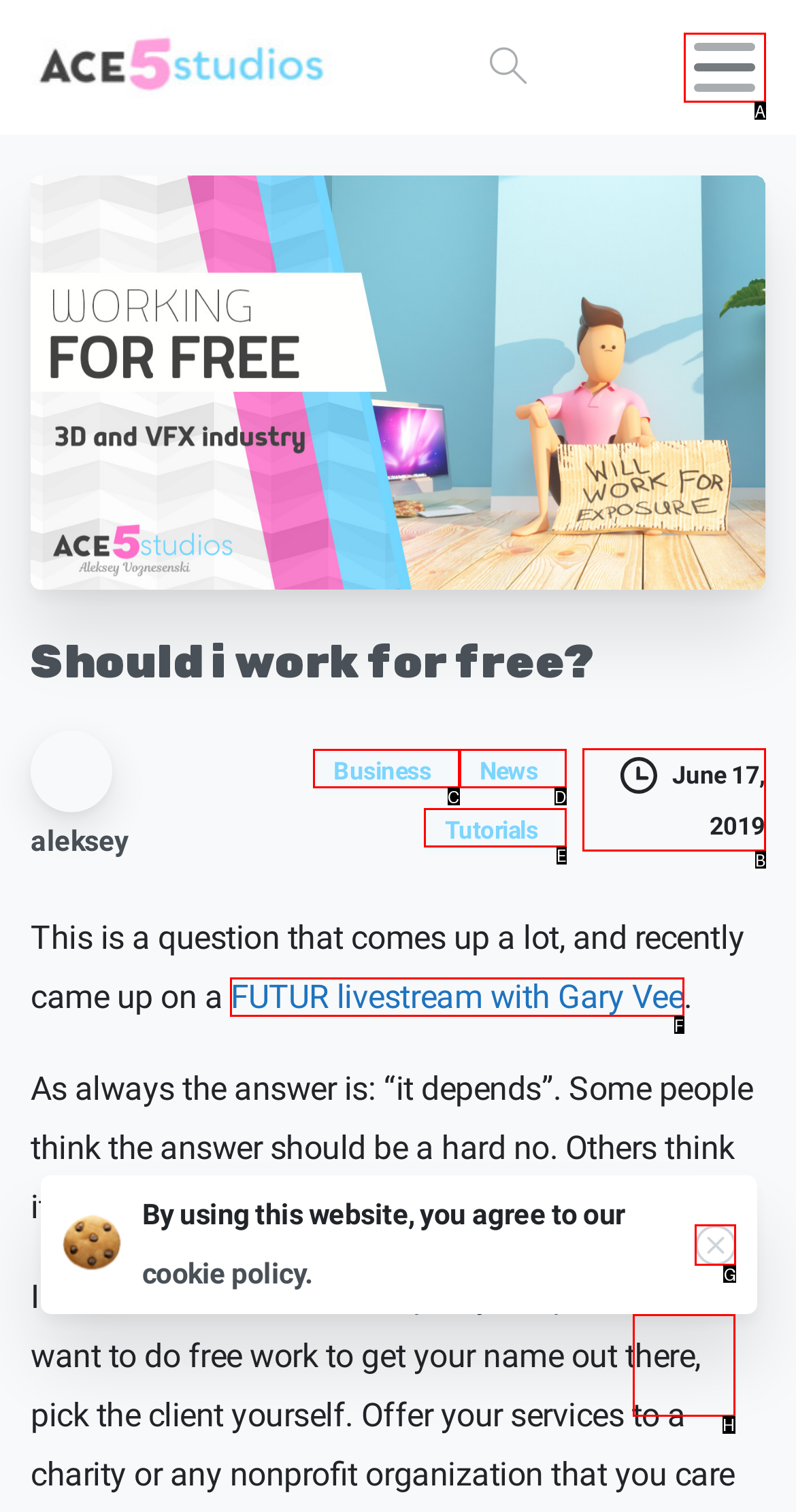Select the letter from the given choices that aligns best with the description: Close. Reply with the specific letter only.

G